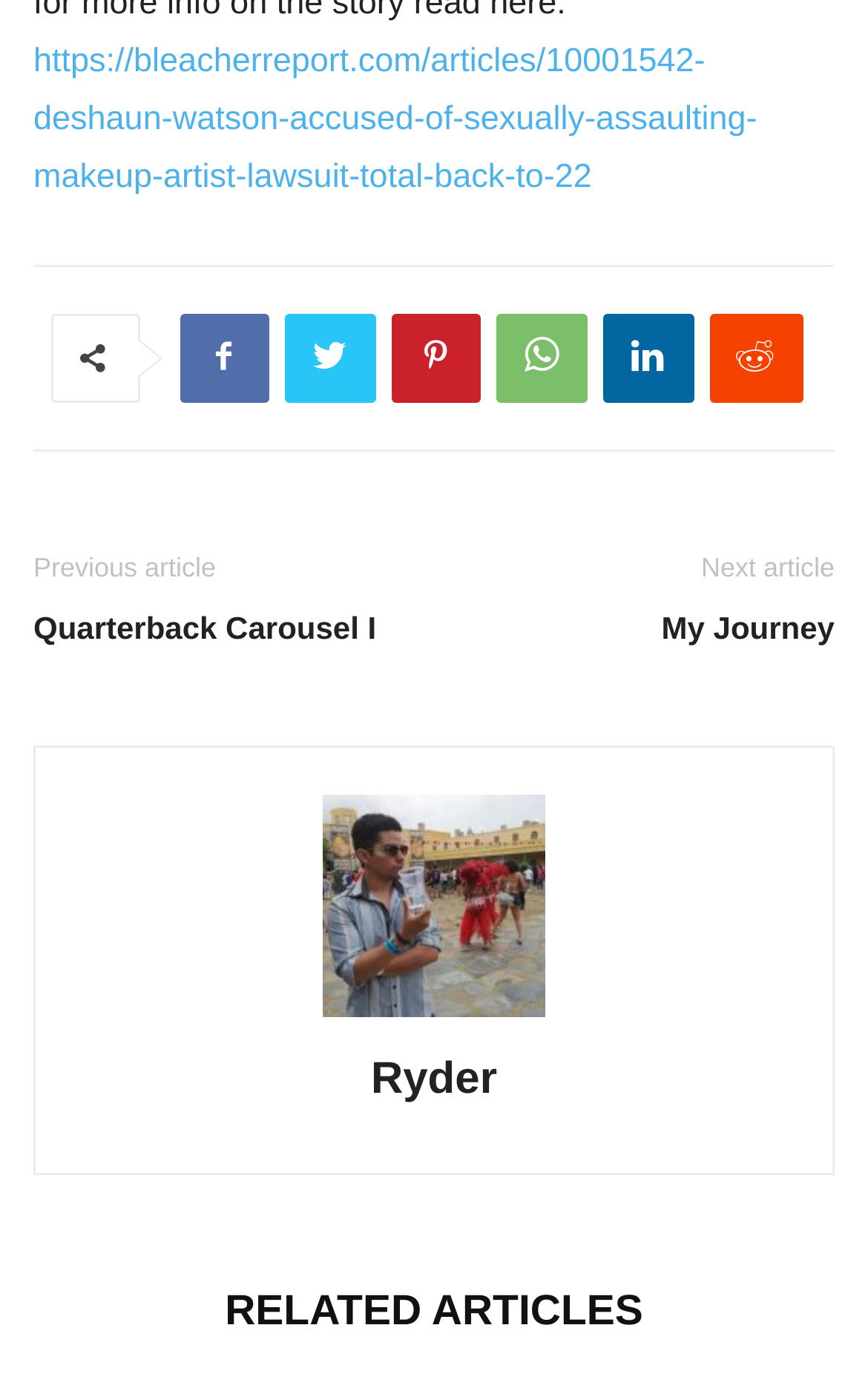Determine the bounding box coordinates for the clickable element required to fulfill the instruction: "Read the BMO InvestorLine Discount Brokerage Review". Provide the coordinates as four float numbers between 0 and 1, i.e., [left, top, right, bottom].

None